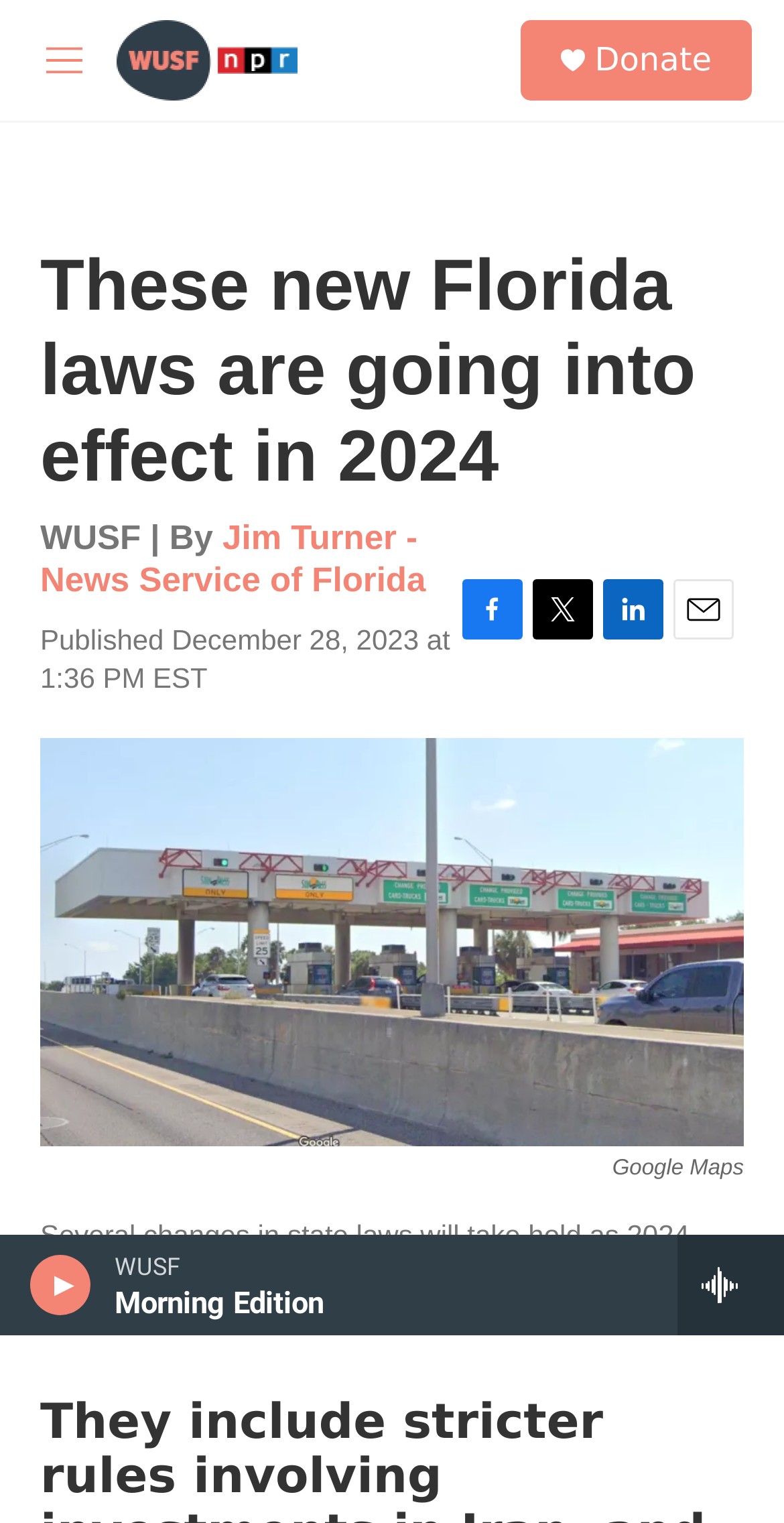Please specify the bounding box coordinates for the clickable region that will help you carry out the instruction: "View all streams".

[0.864, 0.811, 1.0, 0.877]